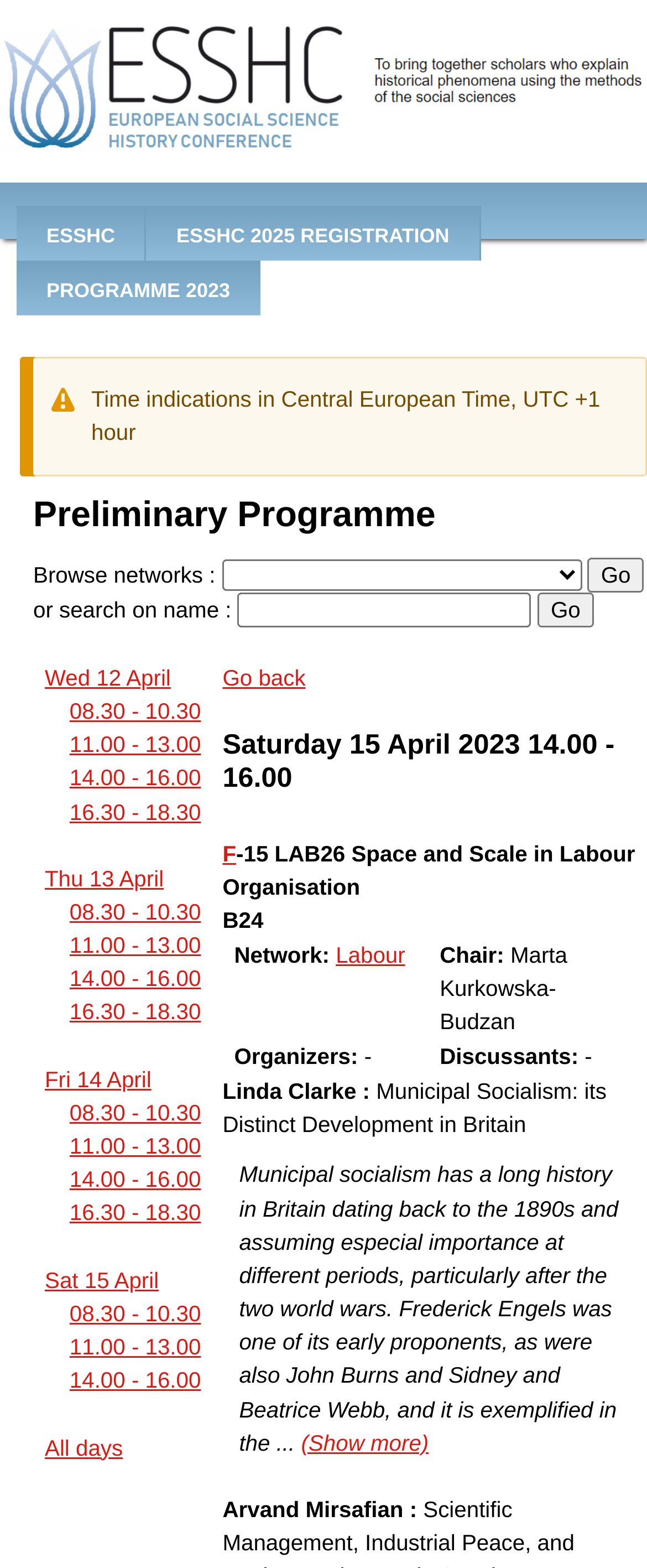Give a comprehensive overview of the webpage, including key elements.

The webpage is about the Preliminary Programme for ESSHC (European Social Science History Conference). At the top, there is a link to skip to the main content and an ESSHC logo with a link to the conference's homepage. Below the logo, there is a warning message indicating that time indications are in Central European Time, UTC +1 hour.

The main content is divided into two sections. The first section allows users to browse networks or search for specific names. There is a dropdown menu to select a network, a text box to enter a name, and two "Go" buttons to submit the search.

The second section displays a schedule for the conference, organized by day and time. The schedule is presented in a table format, with each row representing a session. The columns include the network, chair, organizers, and discussants for each session. There are links to view more information about each session, including the abstract and presenter details.

On the left side of the schedule, there are links to navigate to specific days of the conference, including Wednesday, Thursday, Friday, Saturday, and "All days". There is also a "Go back" link at the top of the schedule.

The webpage has a clean and organized layout, making it easy to navigate and find specific information about the conference programme.